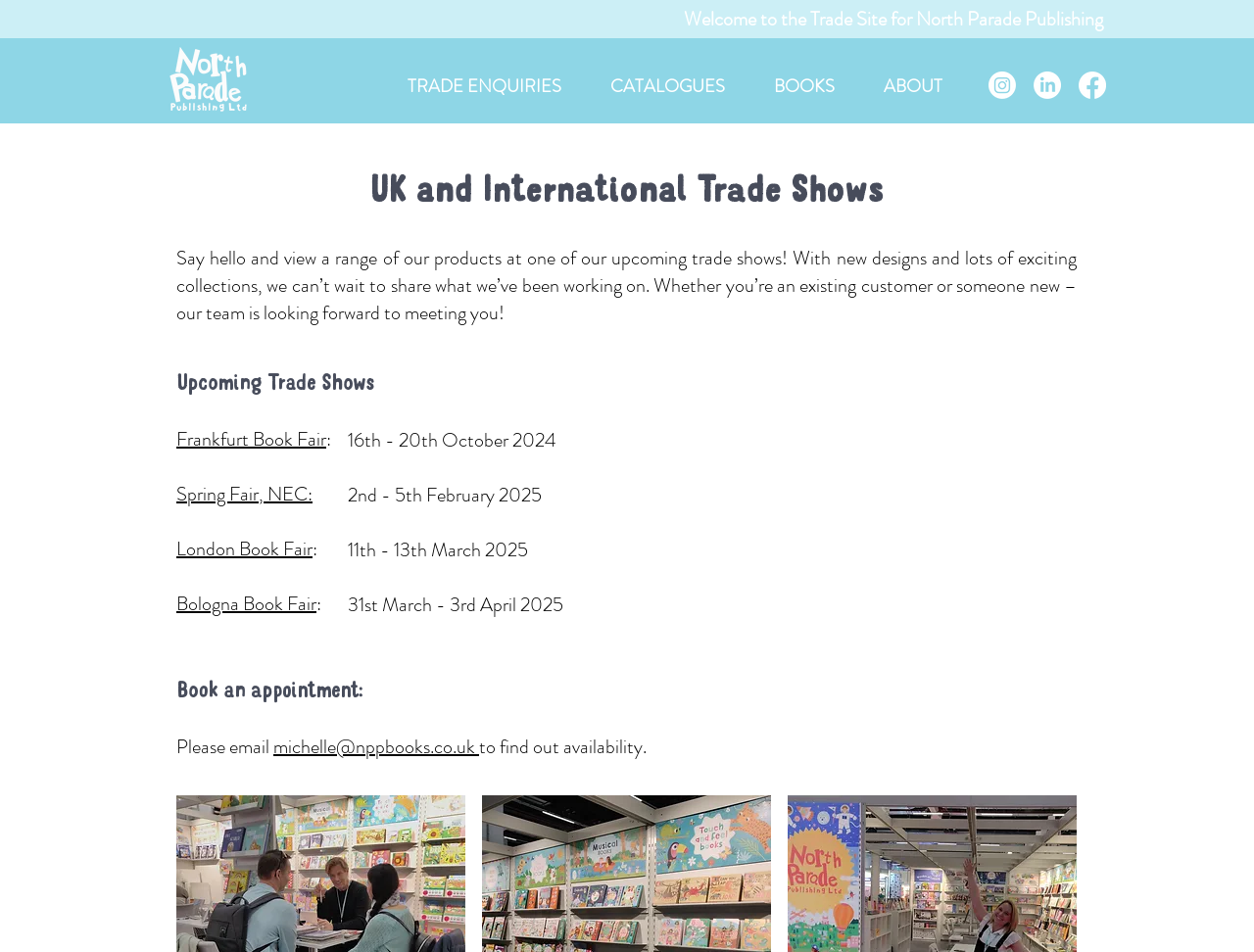What is the purpose of the trade shows?
Answer with a single word or phrase by referring to the visual content.

To showcase products